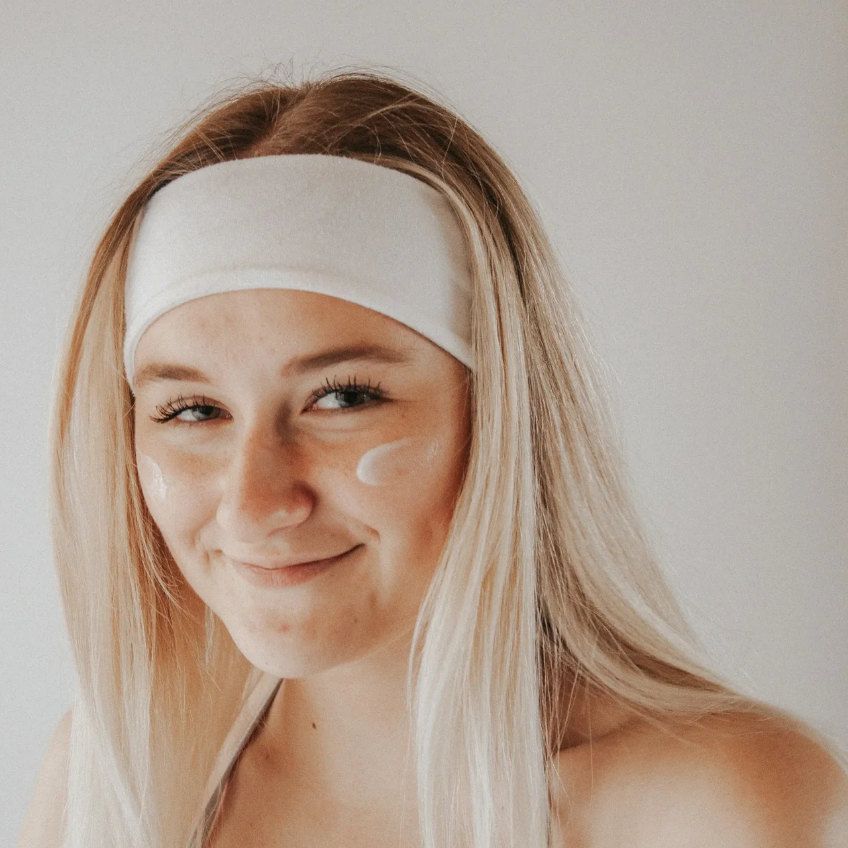Based on the image, provide a detailed response to the question:
What is on her cheeks?

The image shows two streaks of a creamy skincare product applied to her cheeks, indicating that she is in the middle of a skincare routine.